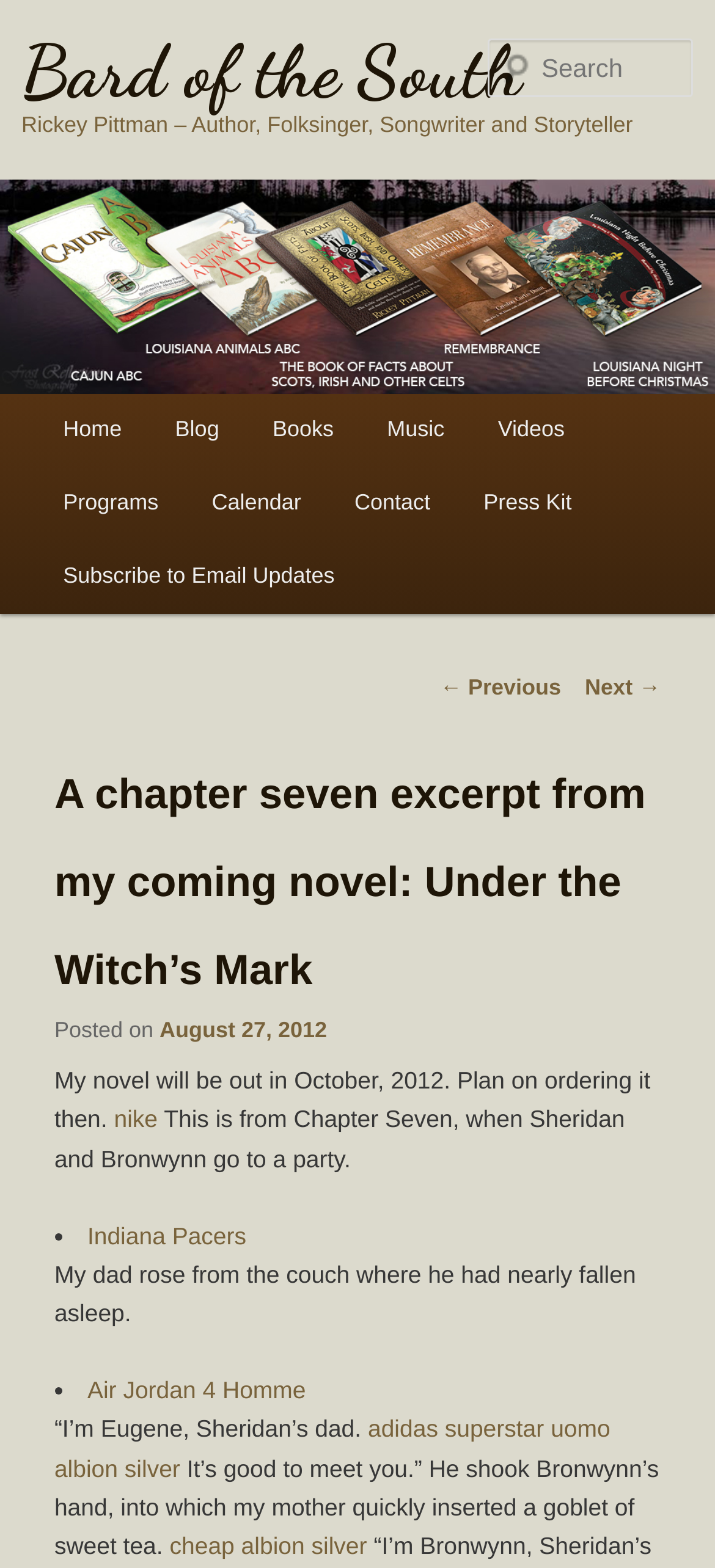Kindly provide the bounding box coordinates of the section you need to click on to fulfill the given instruction: "View the excerpt from chapter seven".

[0.076, 0.478, 0.924, 0.647]